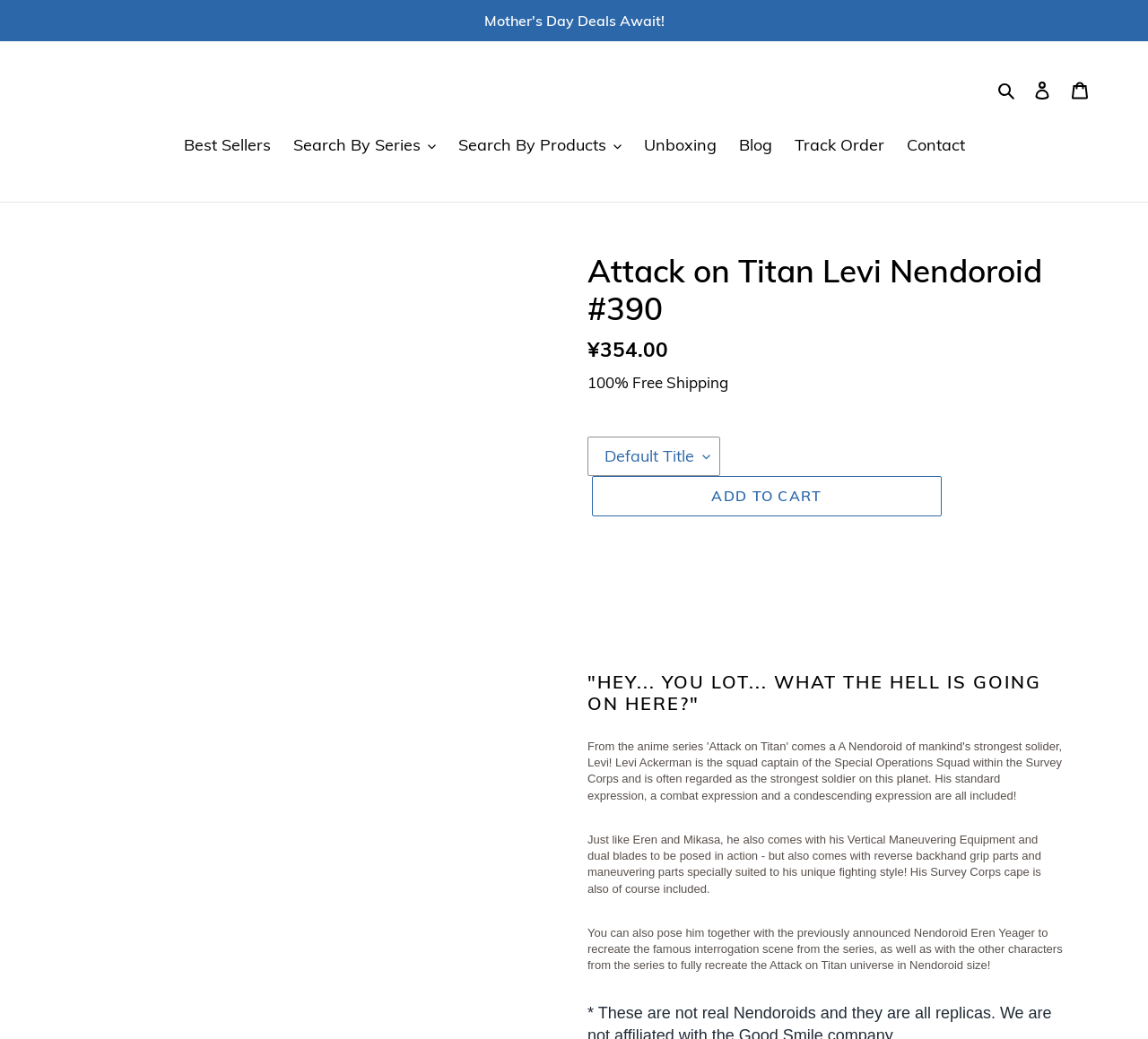Use a single word or phrase to answer this question: 
What is included with the Nendoroid?

Vertical Maneuvering Equipment and dual blades